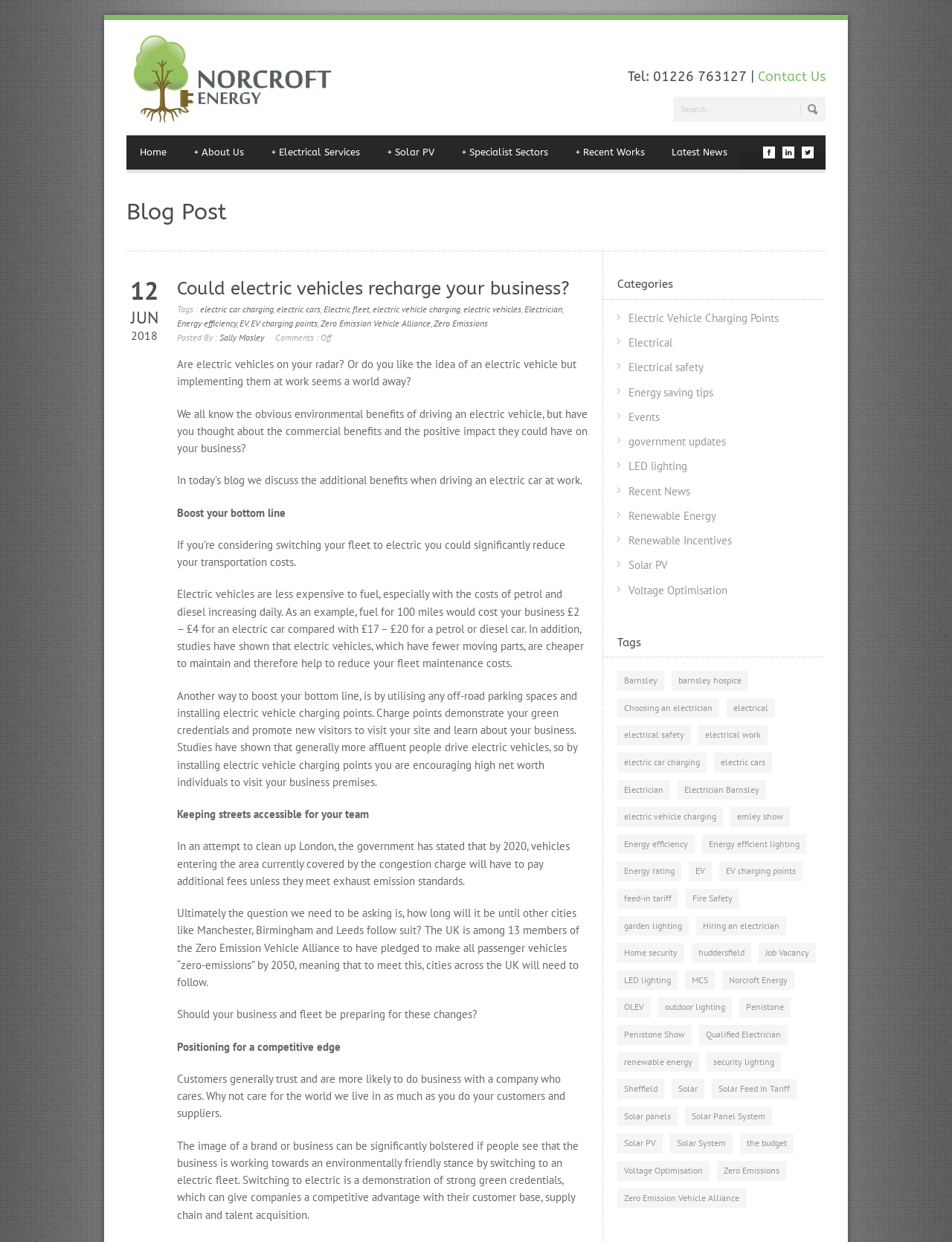What is the year mentioned in the blog post?
Please give a detailed answer to the question using the information shown in the image.

I found the year mentioned in the blog post by looking at the static text element with the text '2018' which is located near the top of the webpage, below the blog post title.